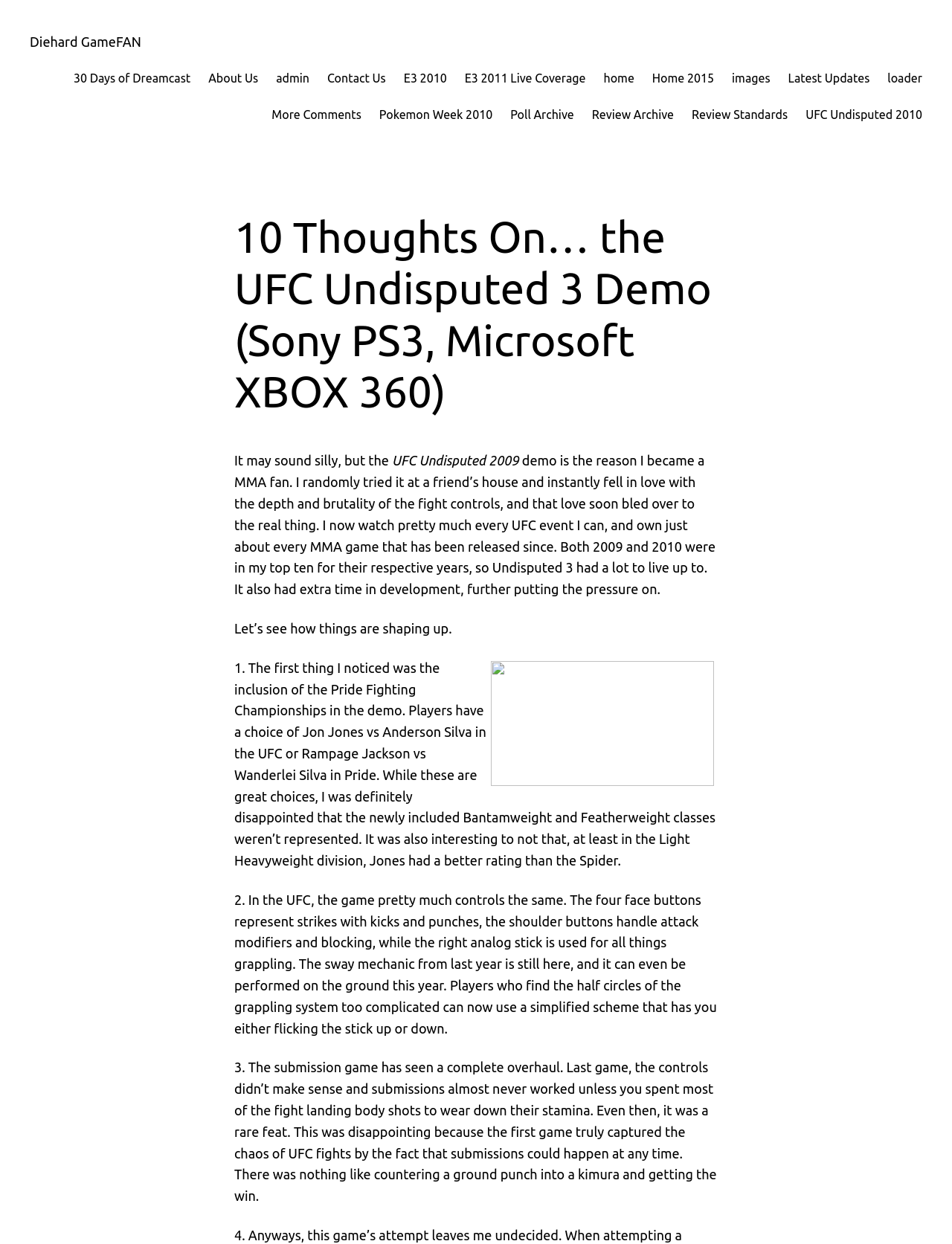Describe all the key features of the webpage in detail.

The webpage is an article from Diehard GameFAN, a gaming website, with the title "10 Thoughts On… the UFC Undisputed 3 Demo (Sony PS3, Microsoft XBOX 360)". At the top, there is a navigation menu with 17 links, including "30 Days of Dreamcast", "About Us", "Contact Us", and "Review Archive", among others. These links are aligned horizontally and take up about a quarter of the screen's width.

Below the navigation menu, there is a heading with the same title as the webpage, "10 Thoughts On… the UFC Undisputed 3 Demo (Sony PS3, Microsoft XBOX 360)". This heading is centered and takes up about half of the screen's width.

The main content of the article is divided into 7 paragraphs, each describing the author's thoughts on the UFC Undisputed 3 demo. The text is arranged in a single column, with each paragraph separated by a small gap. The paragraphs are numbered from 1 to 7, with the first paragraph describing how the author became a MMA fan after playing the UFC Undisputed 2009 demo. The subsequent paragraphs discuss the author's impressions of the UFC Undisputed 3 demo, including the inclusion of the Pride Fighting Championships, the gameplay mechanics, and the submission system.

There are no images on the page, but the text is well-organized and easy to read. The overall layout is clean, with a clear hierarchy of headings and paragraphs.